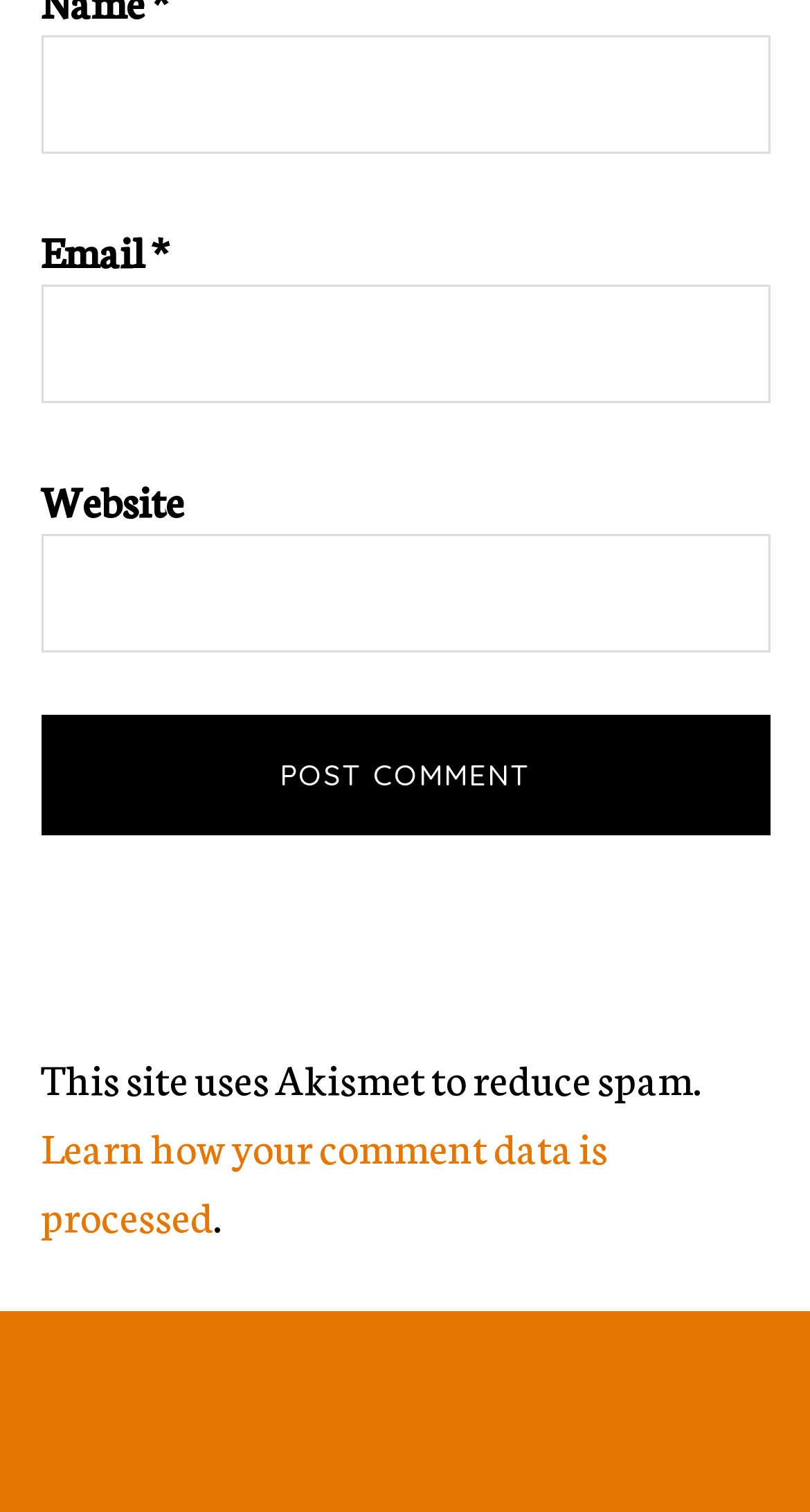Respond to the following query with just one word or a short phrase: 
What is the purpose of the 'Name' field?

Required field